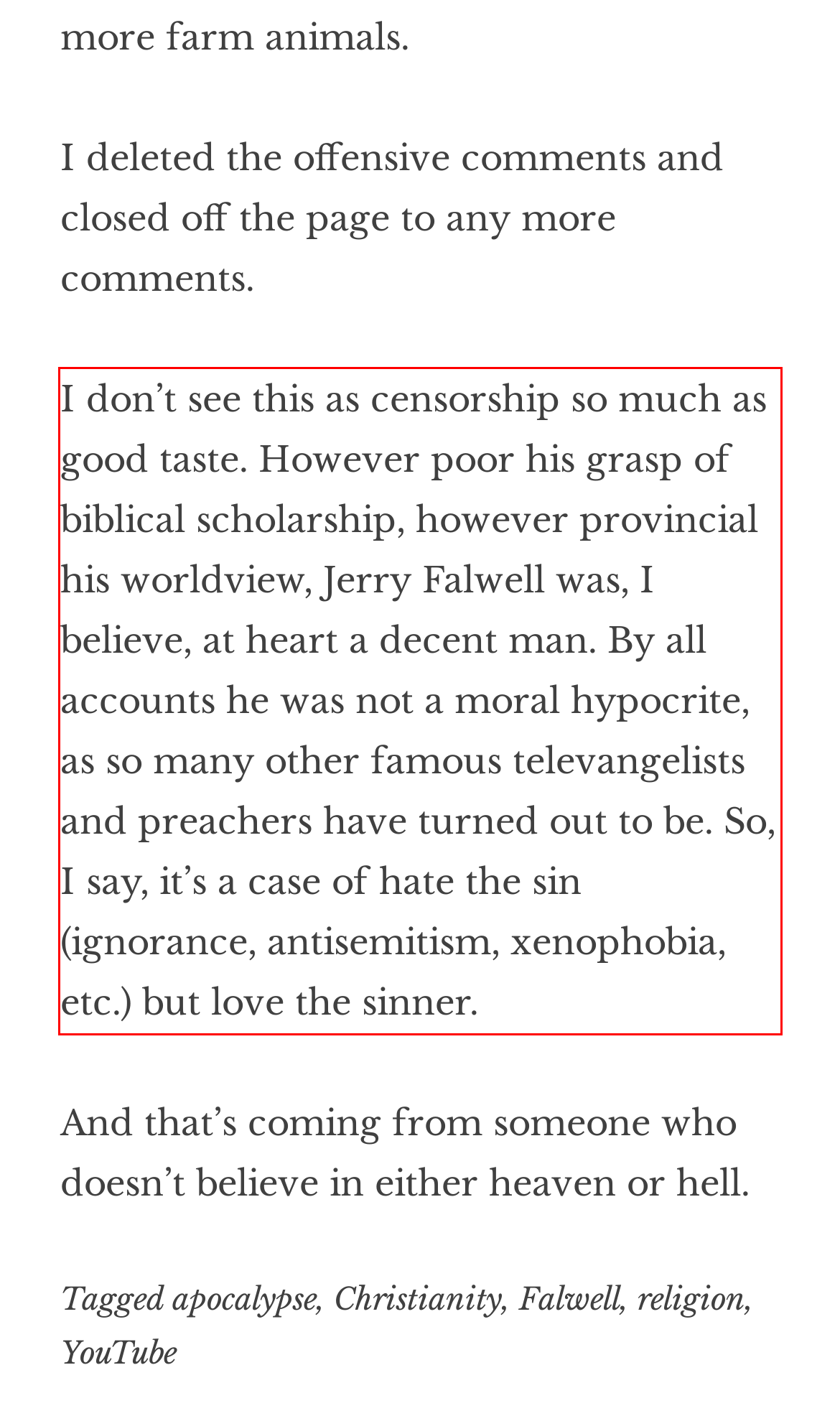Examine the webpage screenshot, find the red bounding box, and extract the text content within this marked area.

I don’t see this as censorship so much as good taste. However poor his grasp of biblical scholarship, however provincial his worldview, Jerry Falwell was, I believe, at heart a decent man. By all accounts he was not a moral hypocrite, as so many other famous televangelists and preachers have turned out to be. So, I say, it’s a case of hate the sin (ignorance, antisemitism, xenophobia, etc.) but love the sinner.